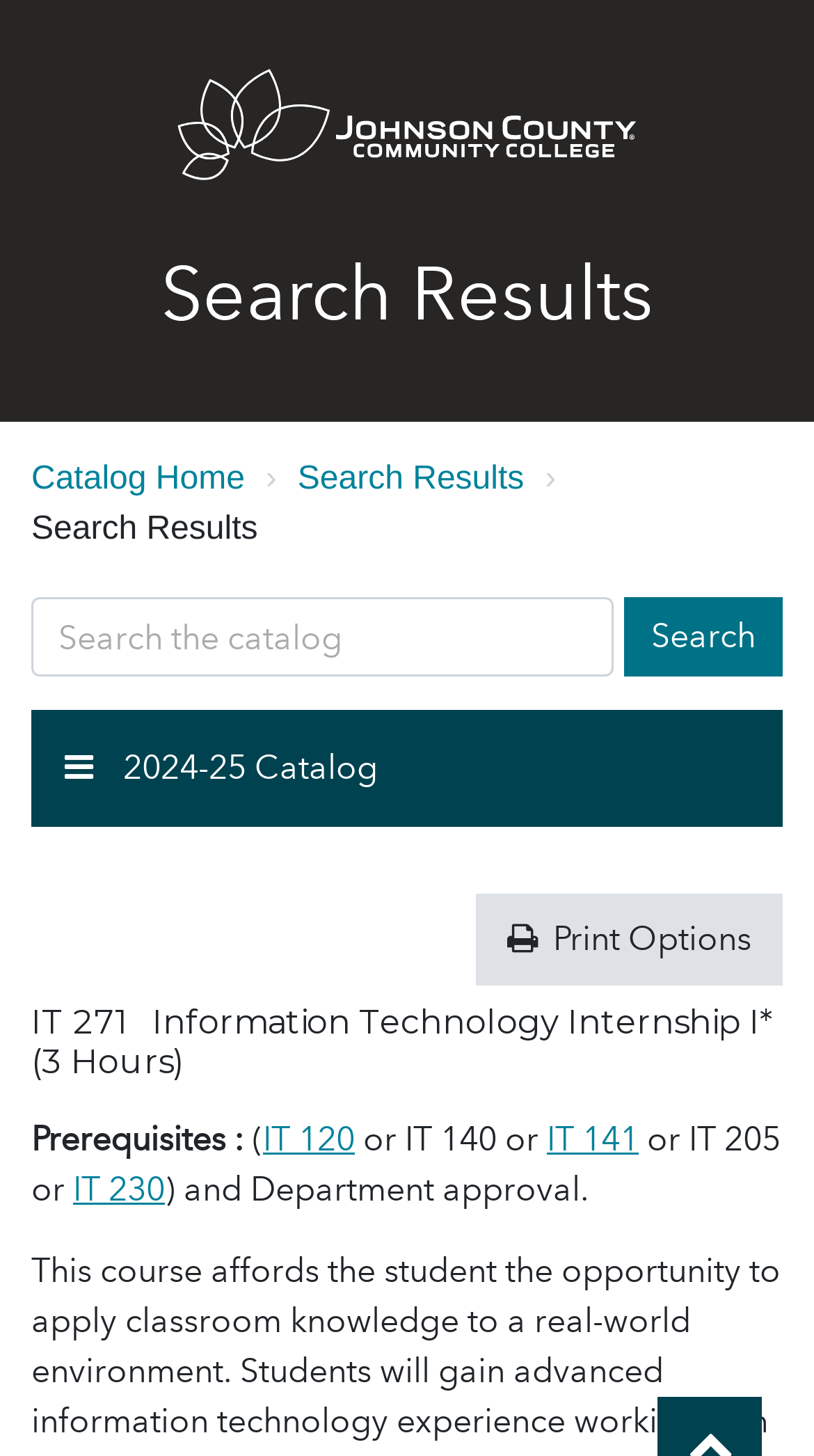Find the bounding box coordinates for the area that should be clicked to accomplish the instruction: "Click the JCCC Logo".

[0.059, 0.033, 0.941, 0.138]